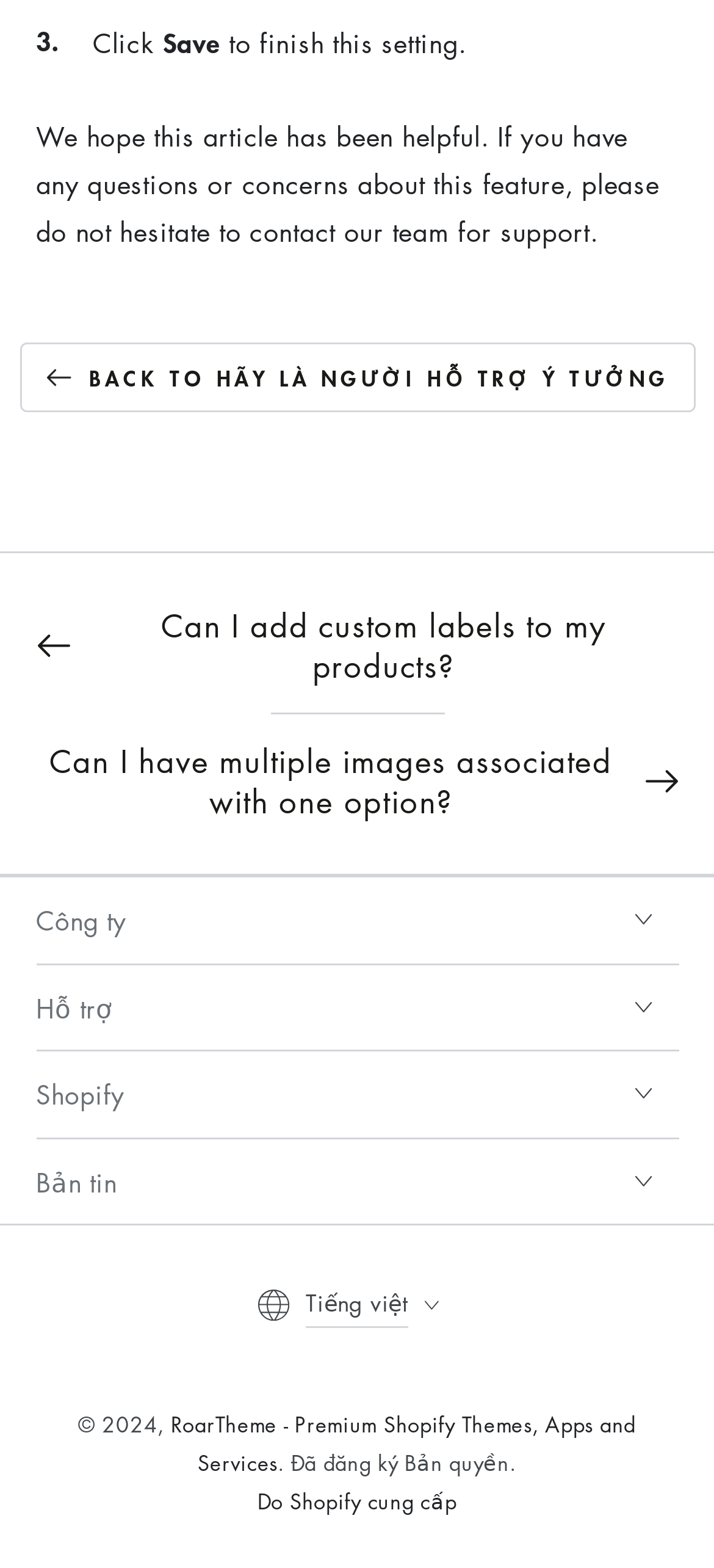Look at the image and answer the question in detail:
What is the company name mentioned in the footer?

The company name mentioned in the footer can be found by looking at the links and text at the bottom of the webpage. There are multiple instances of the name 'Anchor' associated with different links and headings, indicating that it is the company name.